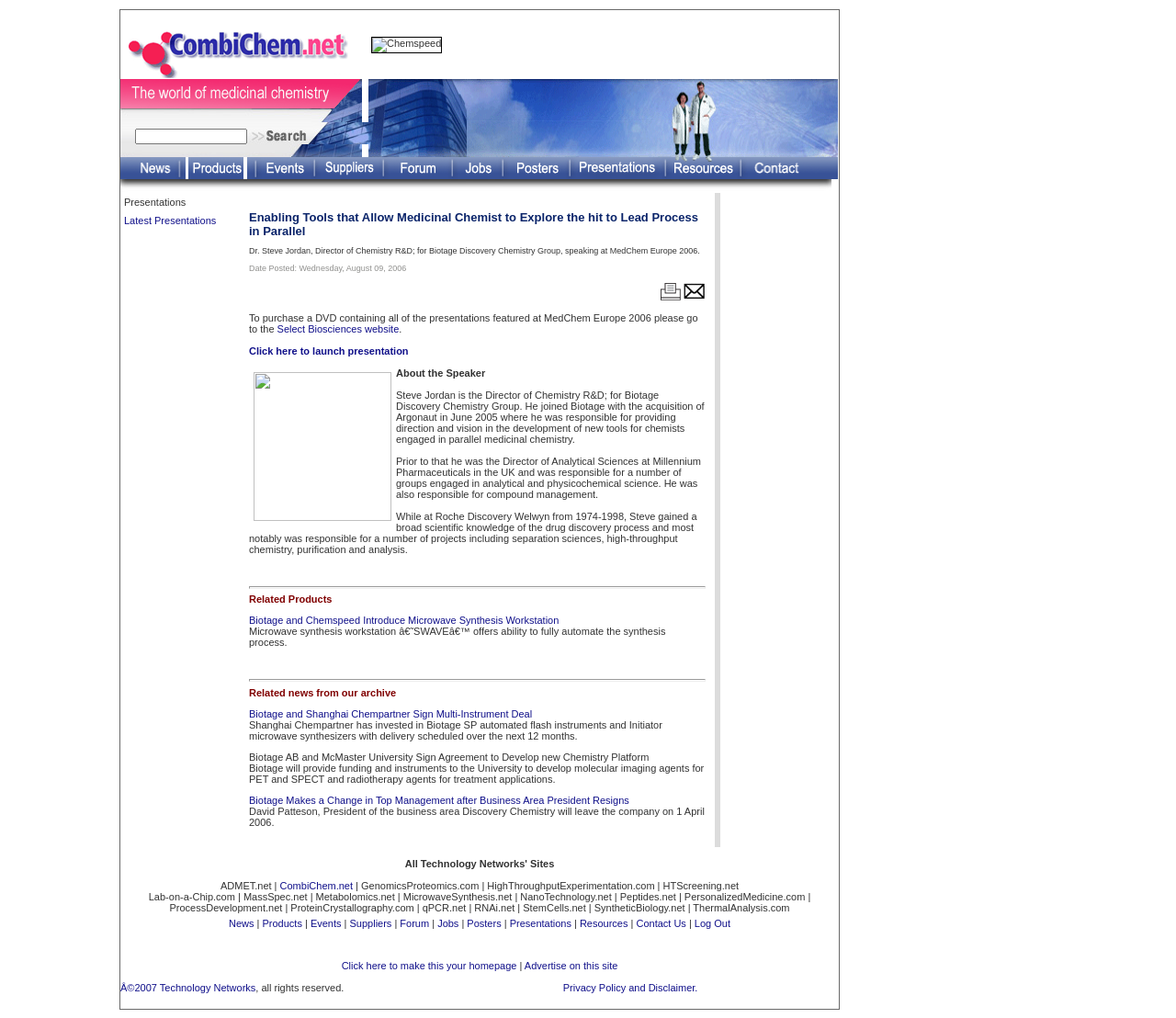Locate the bounding box coordinates of the item that should be clicked to fulfill the instruction: "Go back to the top of the page".

None